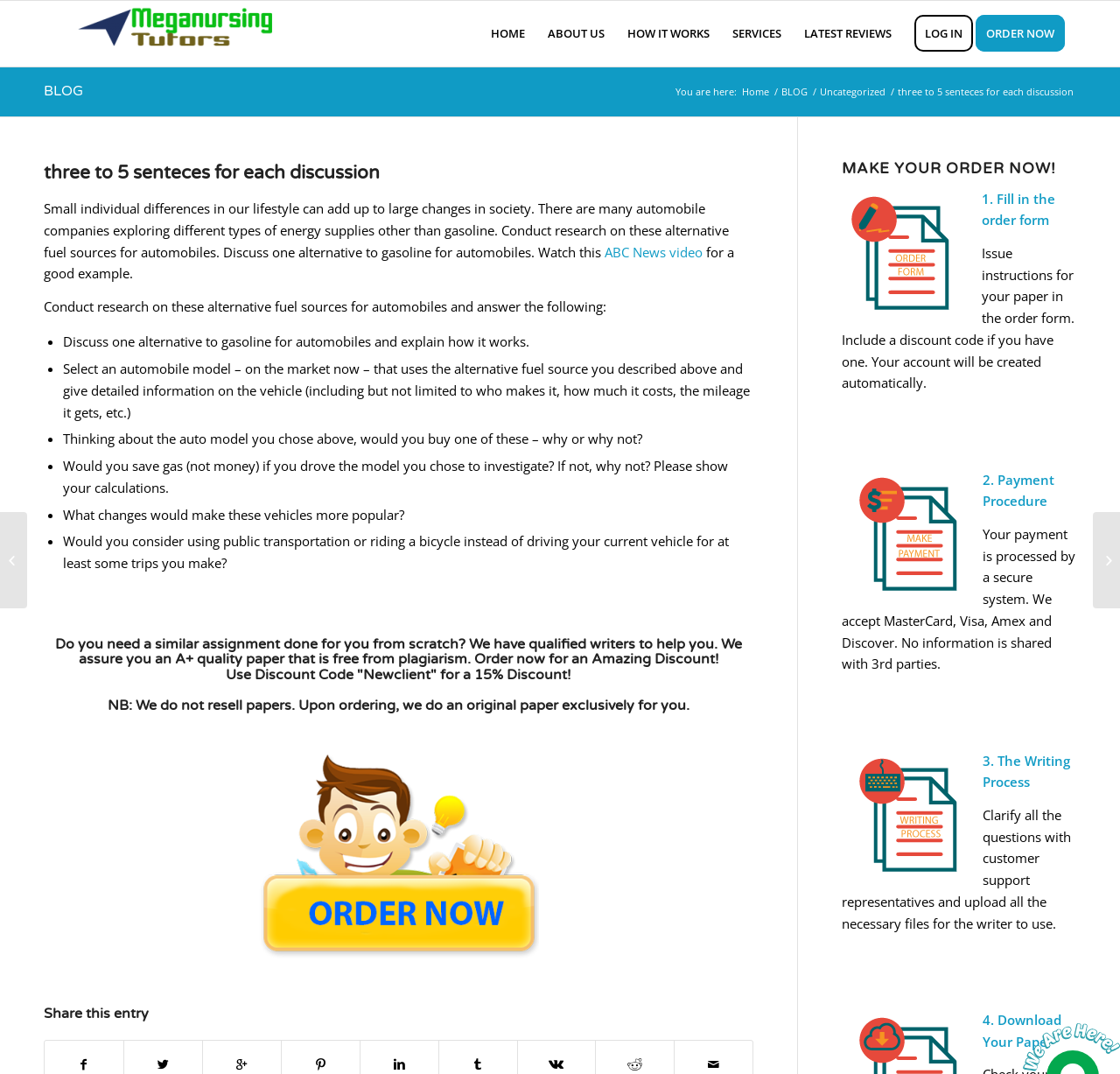Determine the bounding box coordinates of the element that should be clicked to execute the following command: "Click on the 'HOME' link".

[0.428, 0.001, 0.479, 0.062]